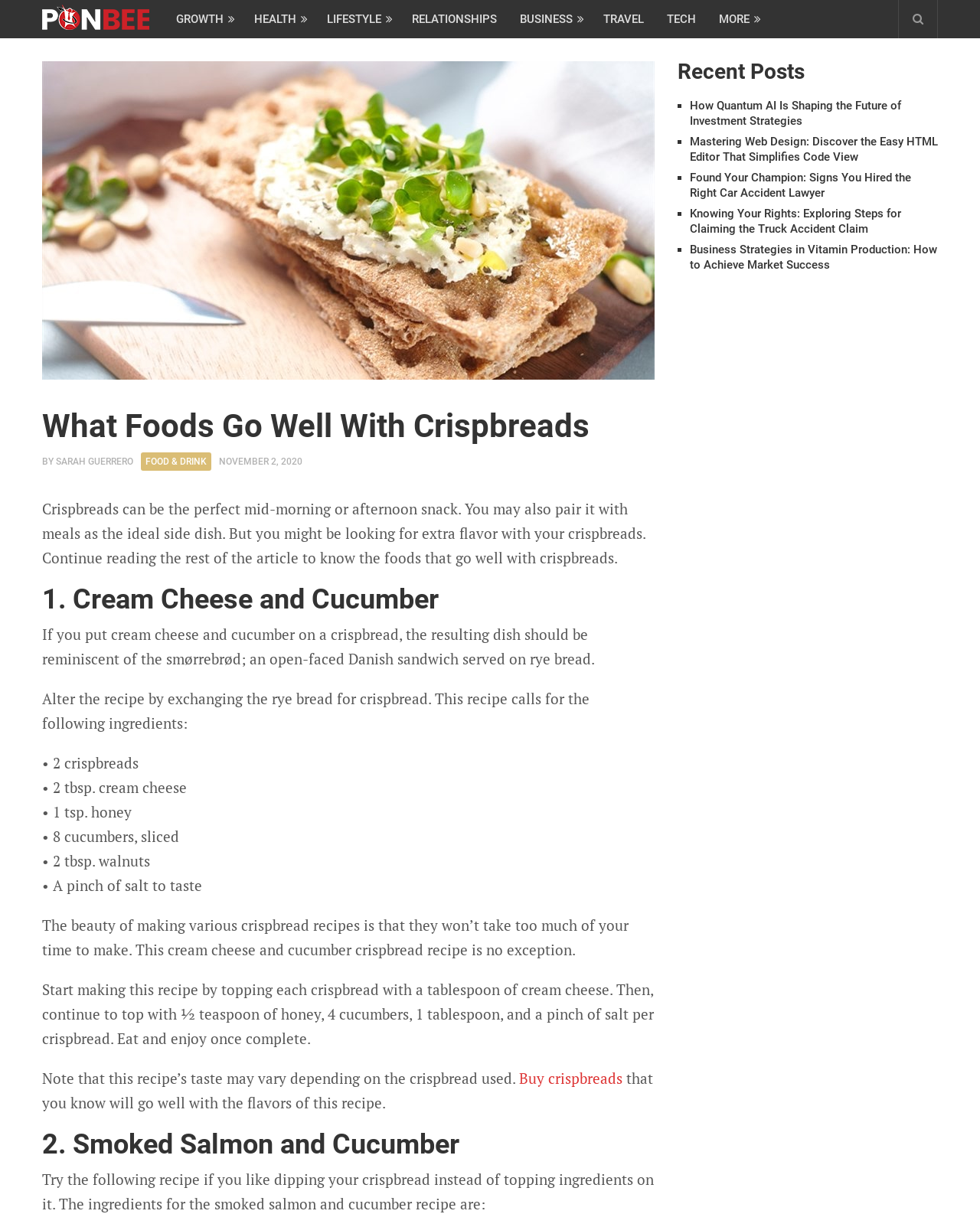What is the topic of the article?
Provide an in-depth and detailed answer to the question.

The topic of the article can be determined by reading the heading 'What Foods Go Well With Crispbreads' and the introductory paragraph that discusses crispbreads as a snack or side dish.